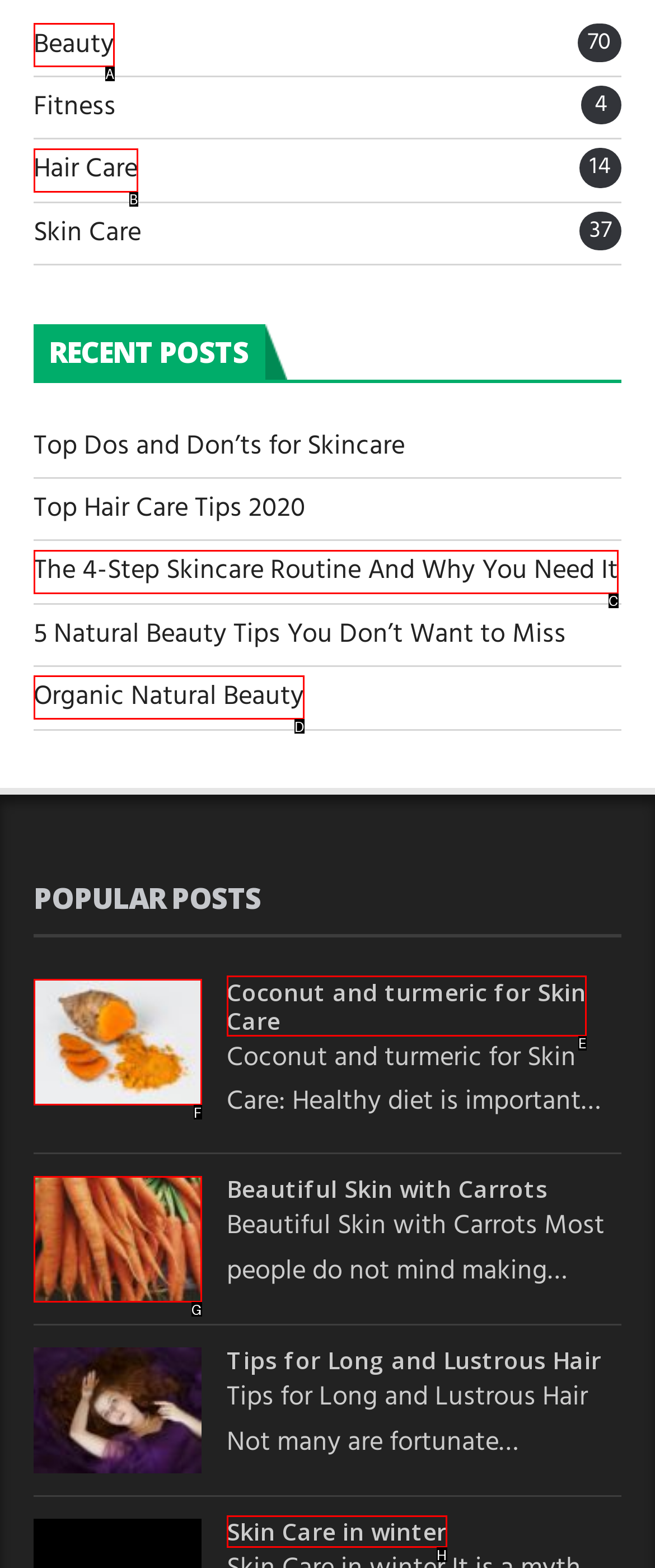Identify the letter corresponding to the UI element that matches this description: Organic Natural Beauty
Answer using only the letter from the provided options.

D